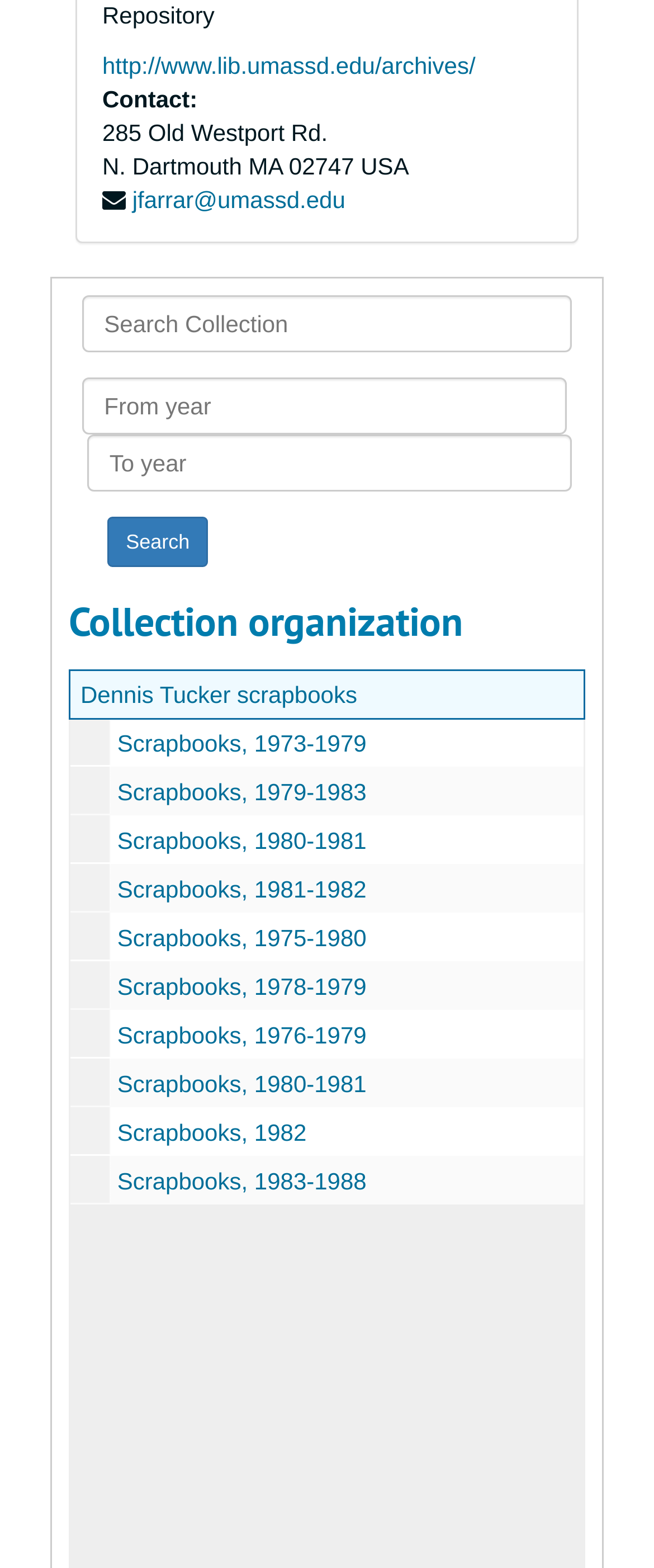Please determine the bounding box coordinates of the element to click on in order to accomplish the following task: "Search for Scrapbooks from 1973 to 1979". Ensure the coordinates are four float numbers ranging from 0 to 1, i.e., [left, top, right, bottom].

[0.179, 0.466, 0.56, 0.483]